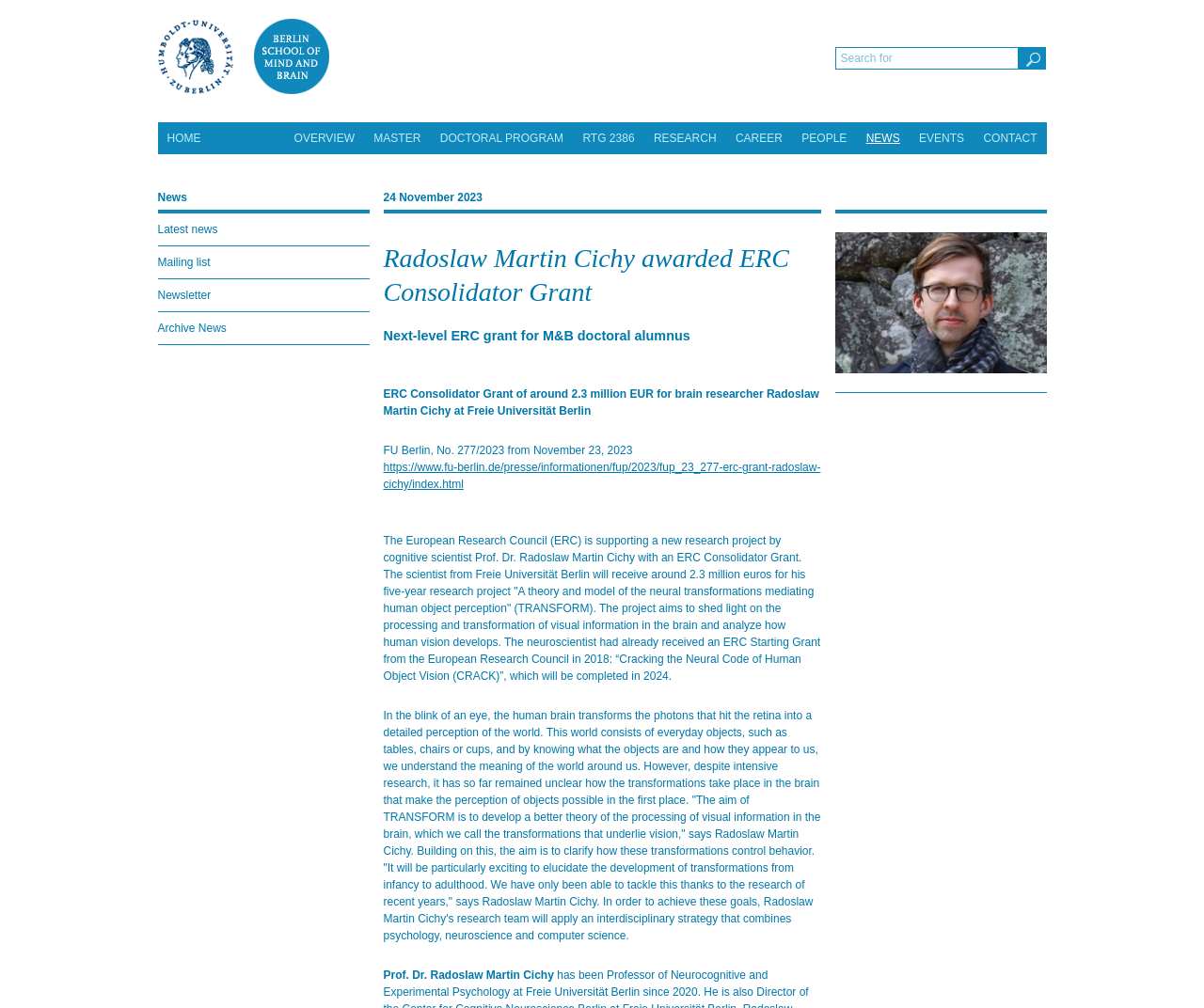Determine the bounding box coordinates of the target area to click to execute the following instruction: "Search for something."

[0.693, 0.047, 0.848, 0.069]